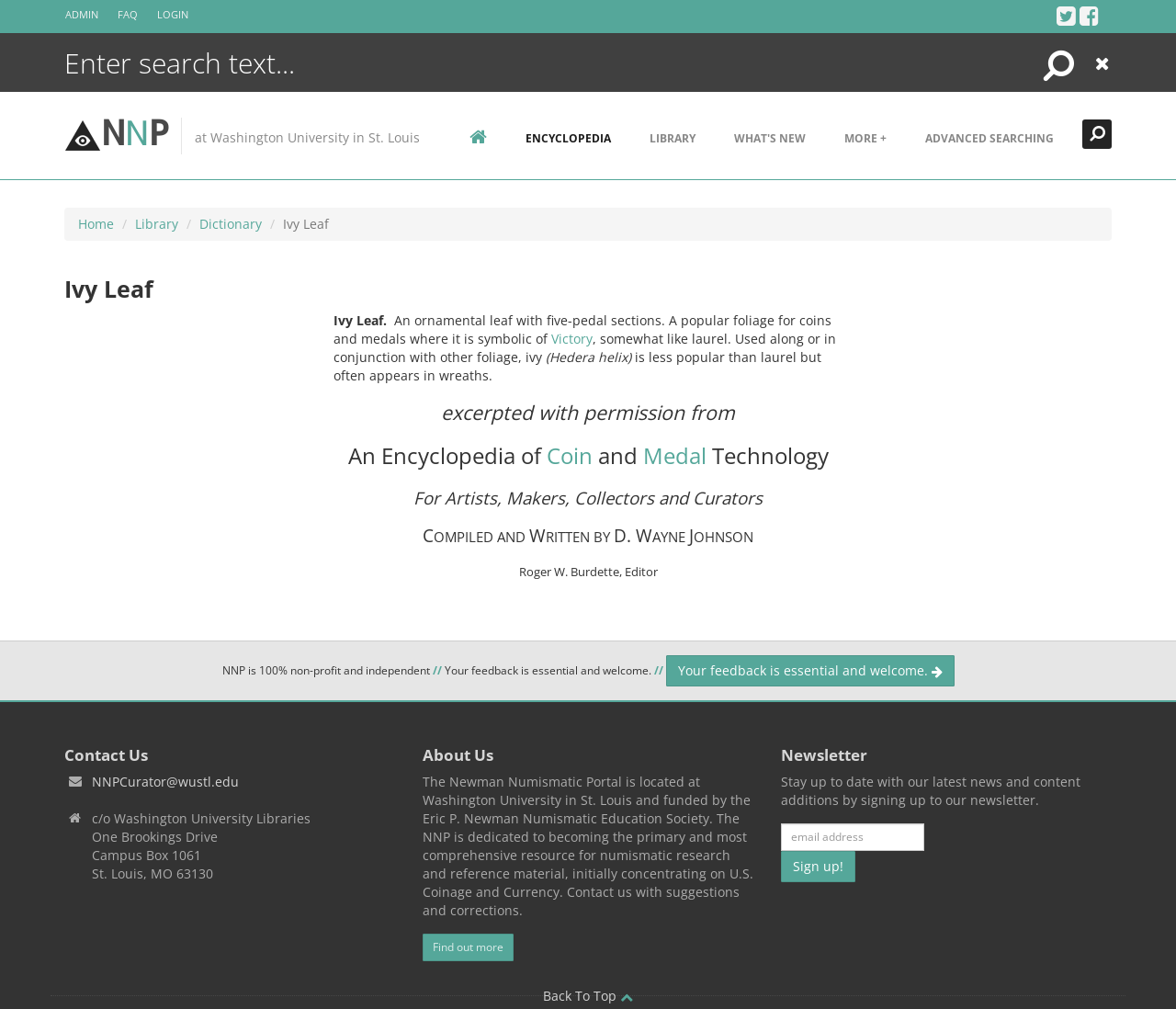Provide a thorough description of the webpage you see.

The webpage is dedicated to the Newman Numismatic Portal at Washington University in St. Louis, a comprehensive research and reference platform for U.S. coinage. At the top, there are several links, including "ADMIN", "FAQ", and "LOGIN", positioned on the left side, followed by a search bar with a "Search" button and a "Close" button on the right side. 

Below the search bar, there is a logo "NNP" with an image, accompanied by the text "at Washington University in St. Louis". On the right side of the logo, there are several links, including "ENCYCLOPEDIA", "LIBRARY", "WHAT'S NEW", "MORE +", and "ADVANCED SEARCHING". 

The main content of the webpage is divided into several sections. The first section is about "Ivy Leaf", which includes a heading, a static text, and a link to "Victory". The text describes the Ivy Leaf as an ornamental leaf with five-pedal sections, often used in coins and medals. 

The next section appears to be an excerpt from an encyclopedia, discussing the use of Ivy Leaf in wreaths and its symbolism. The text also mentions that the information is excerpted with permission from an encyclopedia of coin and medal technology. 

Further down, there is a section about the Newman Numismatic Portal, which includes information about the portal's mission, its location, and its funding. The text also invites users to provide feedback and suggestions. 

On the right side of the webpage, there are three columns with headings "Contact Us", "About Us", and "Newsletter". The "Contact Us" section provides an email address and a physical address for the Washington University Libraries. The "About Us" section describes the mission and goals of the Newman Numismatic Portal, while the "Newsletter" section invites users to sign up for the portal's newsletter to stay updated with the latest news and content additions. 

At the bottom of the webpage, there is a "Back To Top" link.